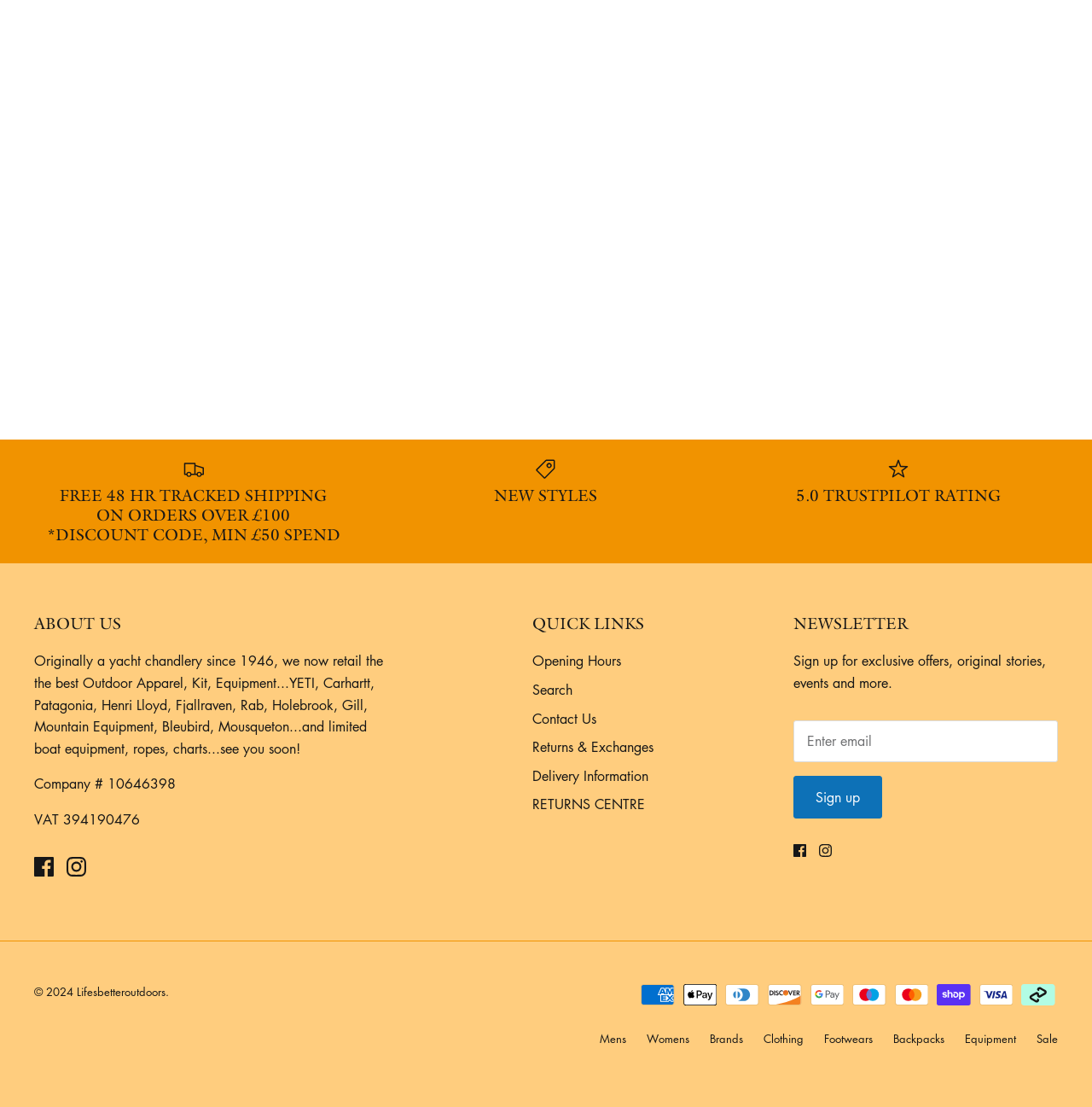Select the bounding box coordinates of the element I need to click to carry out the following instruction: "Click on the 'Sign up' button".

[0.727, 0.701, 0.808, 0.74]